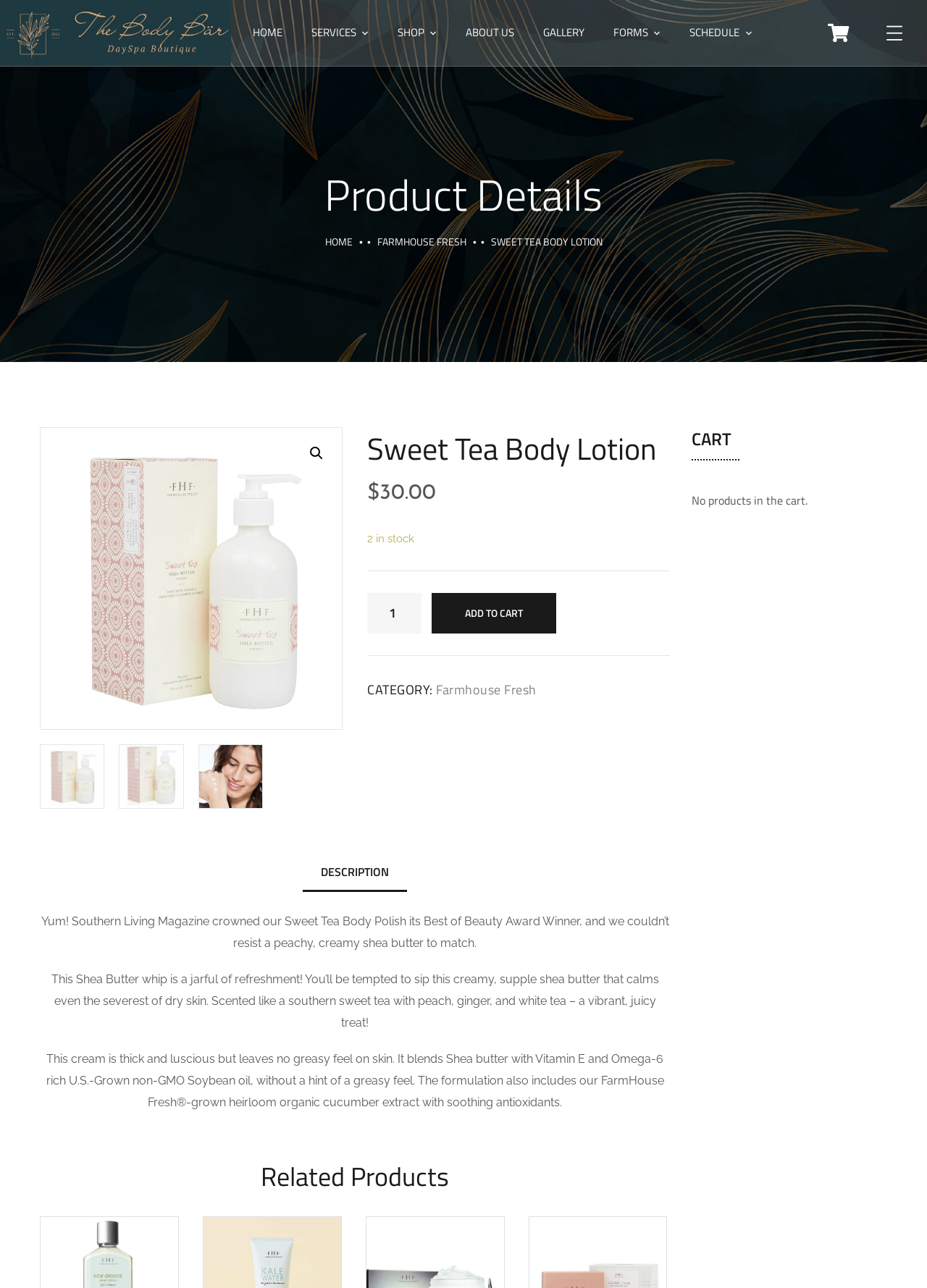Identify the bounding box of the HTML element described as: "Farmhouse Fresh".

[0.471, 0.528, 0.579, 0.543]